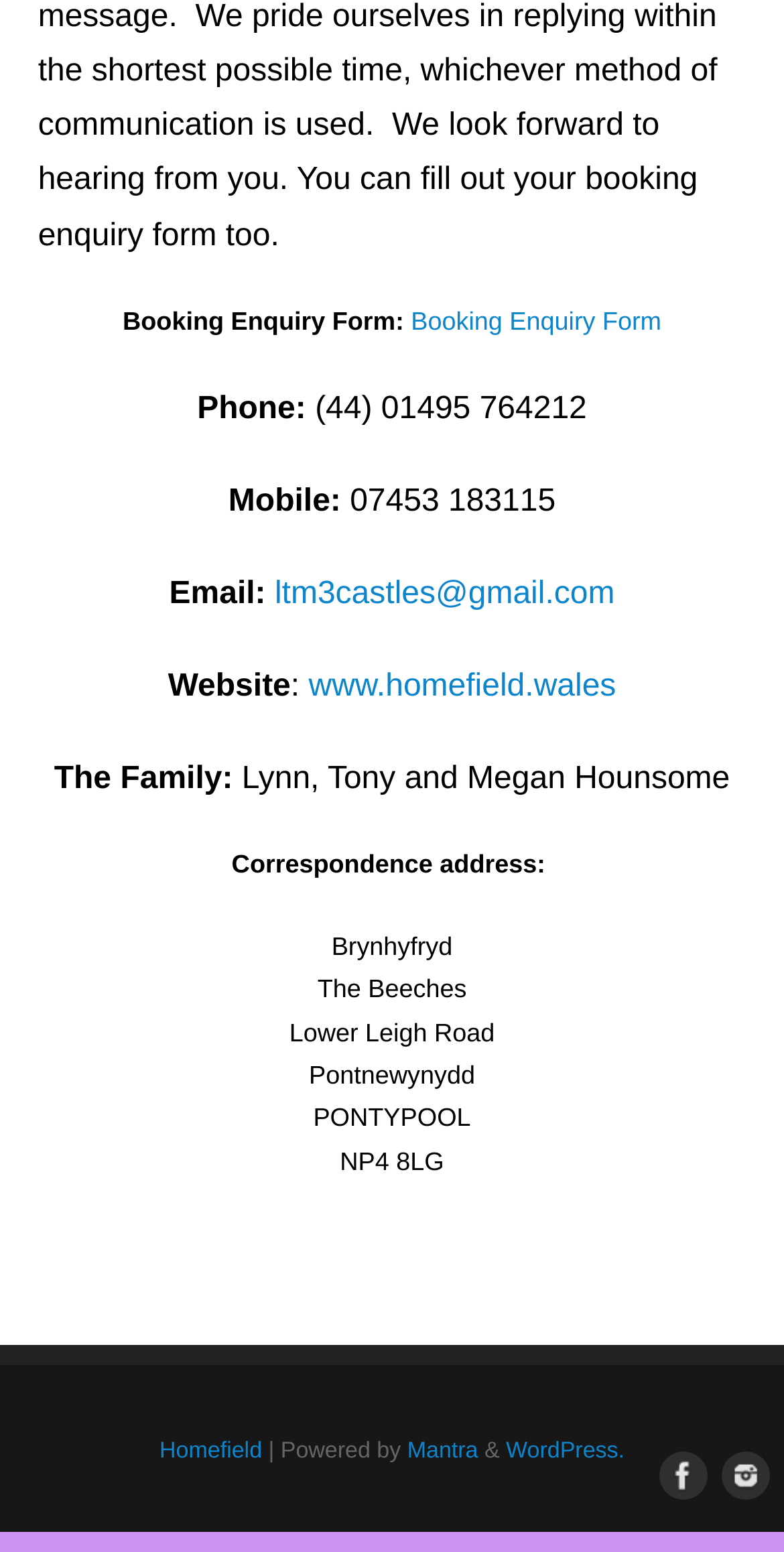Please identify the bounding box coordinates of the clickable region that I should interact with to perform the following instruction: "Send an email to ltm3castles@gmail.com". The coordinates should be expressed as four float numbers between 0 and 1, i.e., [left, top, right, bottom].

[0.35, 0.372, 0.784, 0.394]